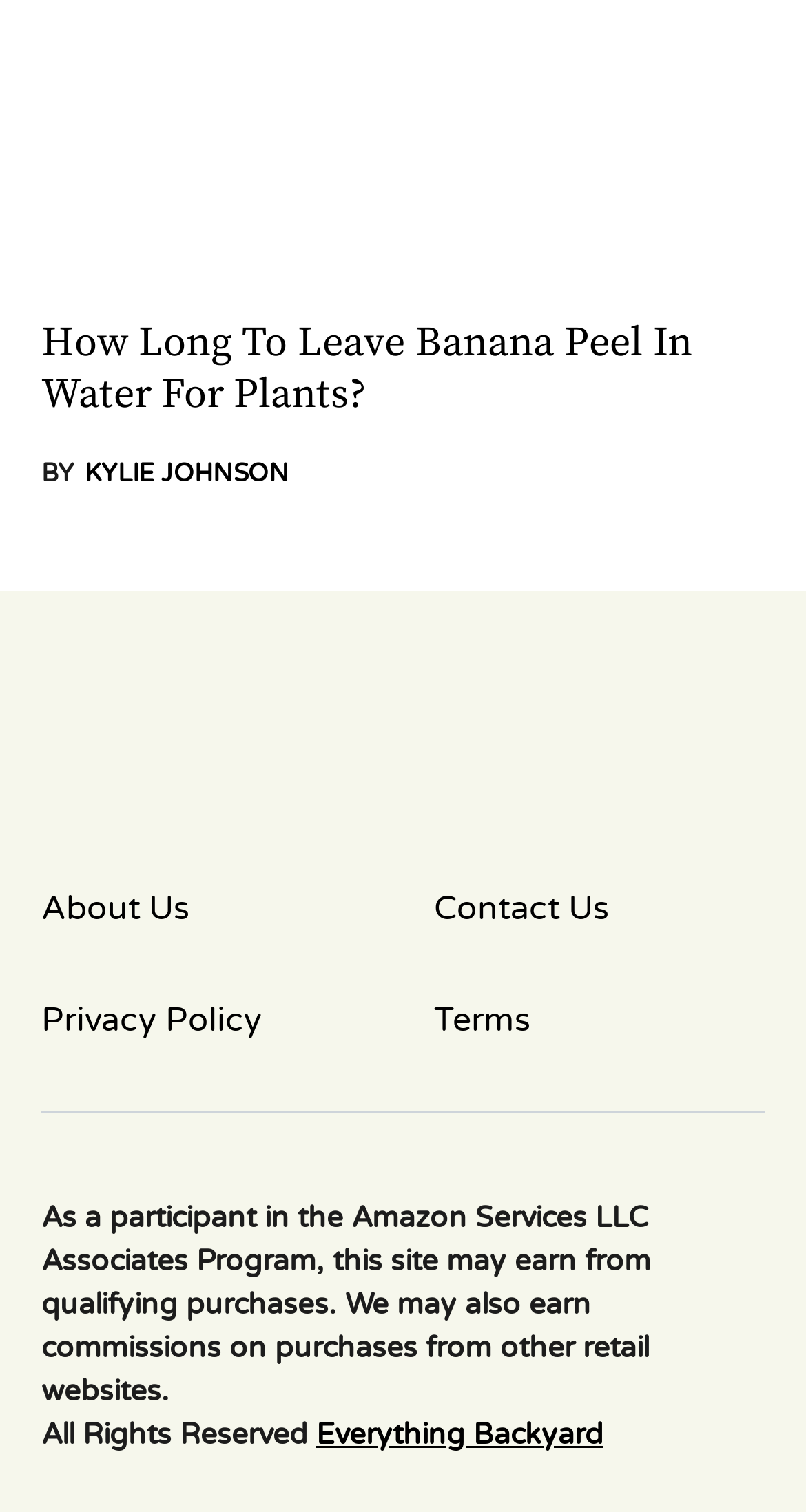Find the bounding box coordinates of the UI element according to this description: "byKylie Johnson".

[0.051, 0.3, 0.359, 0.325]